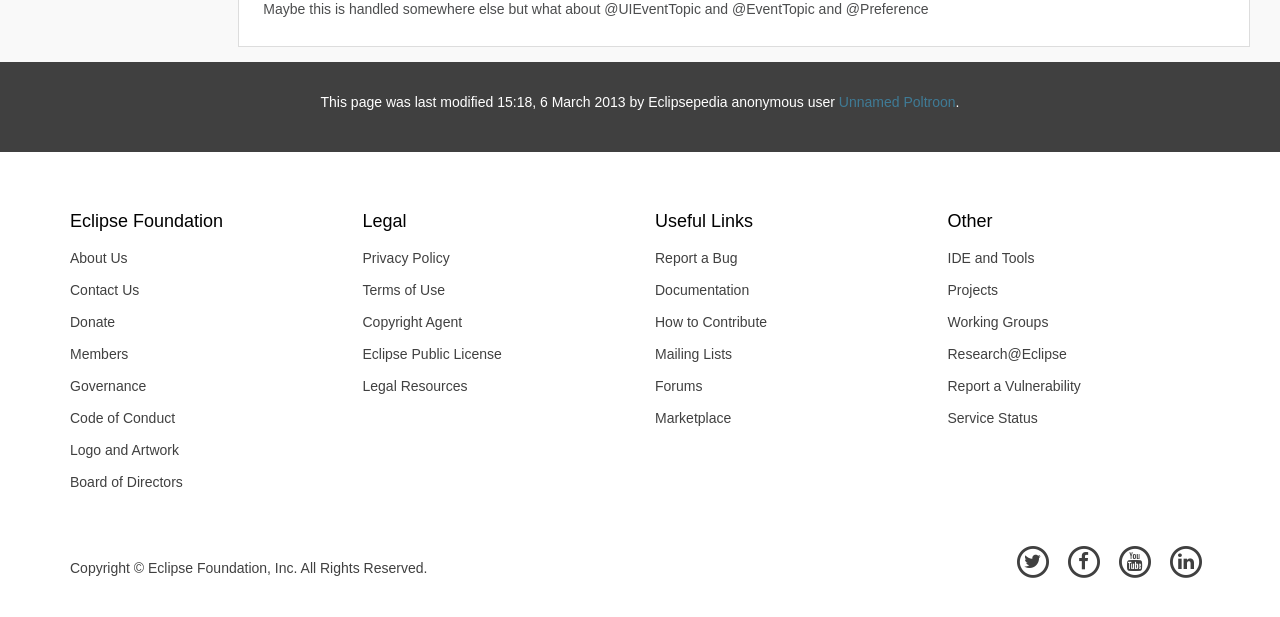Indicate the bounding box coordinates of the element that needs to be clicked to satisfy the following instruction: "View Breanna's portfolio". The coordinates should be four float numbers between 0 and 1, i.e., [left, top, right, bottom].

None